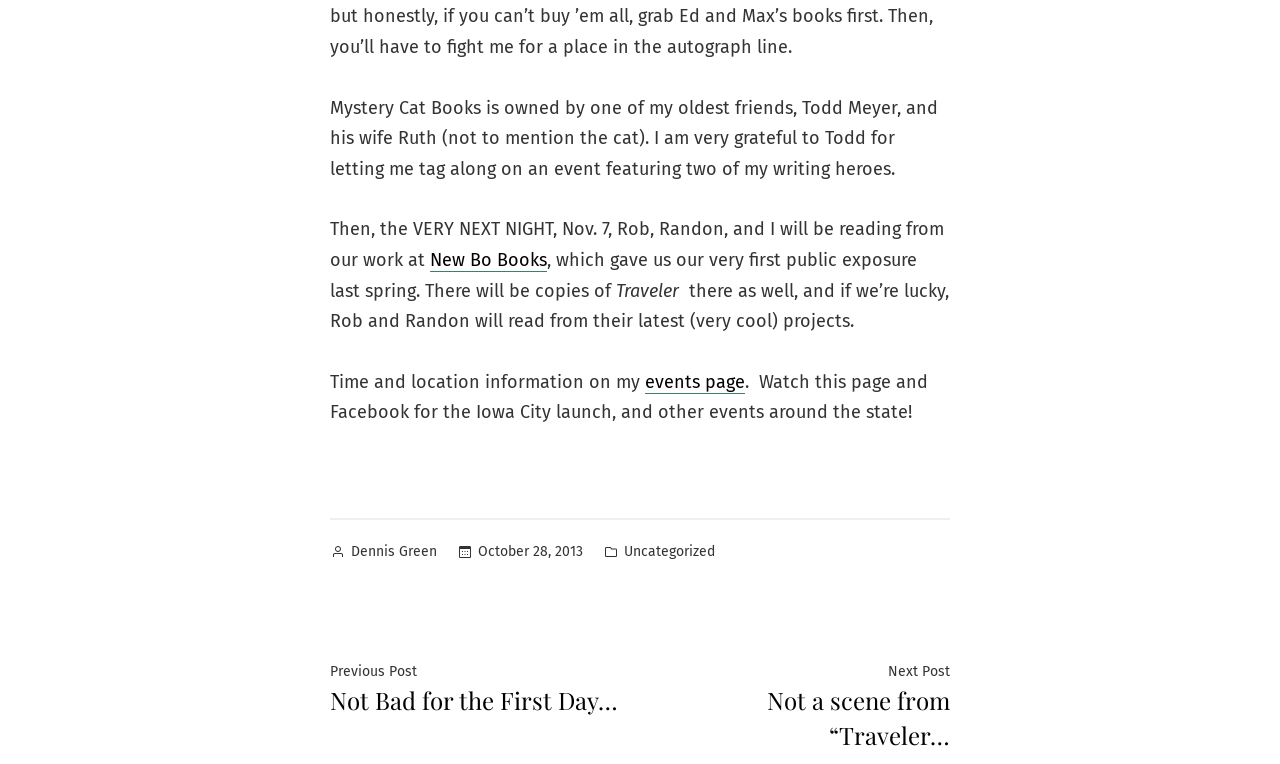Who is the owner of Mystery Cat Books?
Using the information presented in the image, please offer a detailed response to the question.

The answer can be found in the first sentence of the webpage, which states 'Mystery Cat Books is owned by one of my oldest friends, Todd Meyer, and his wife Ruth (not to mention the cat).' This sentence clearly indicates that Todd Meyer and his wife Ruth are the owners of Mystery Cat Books.